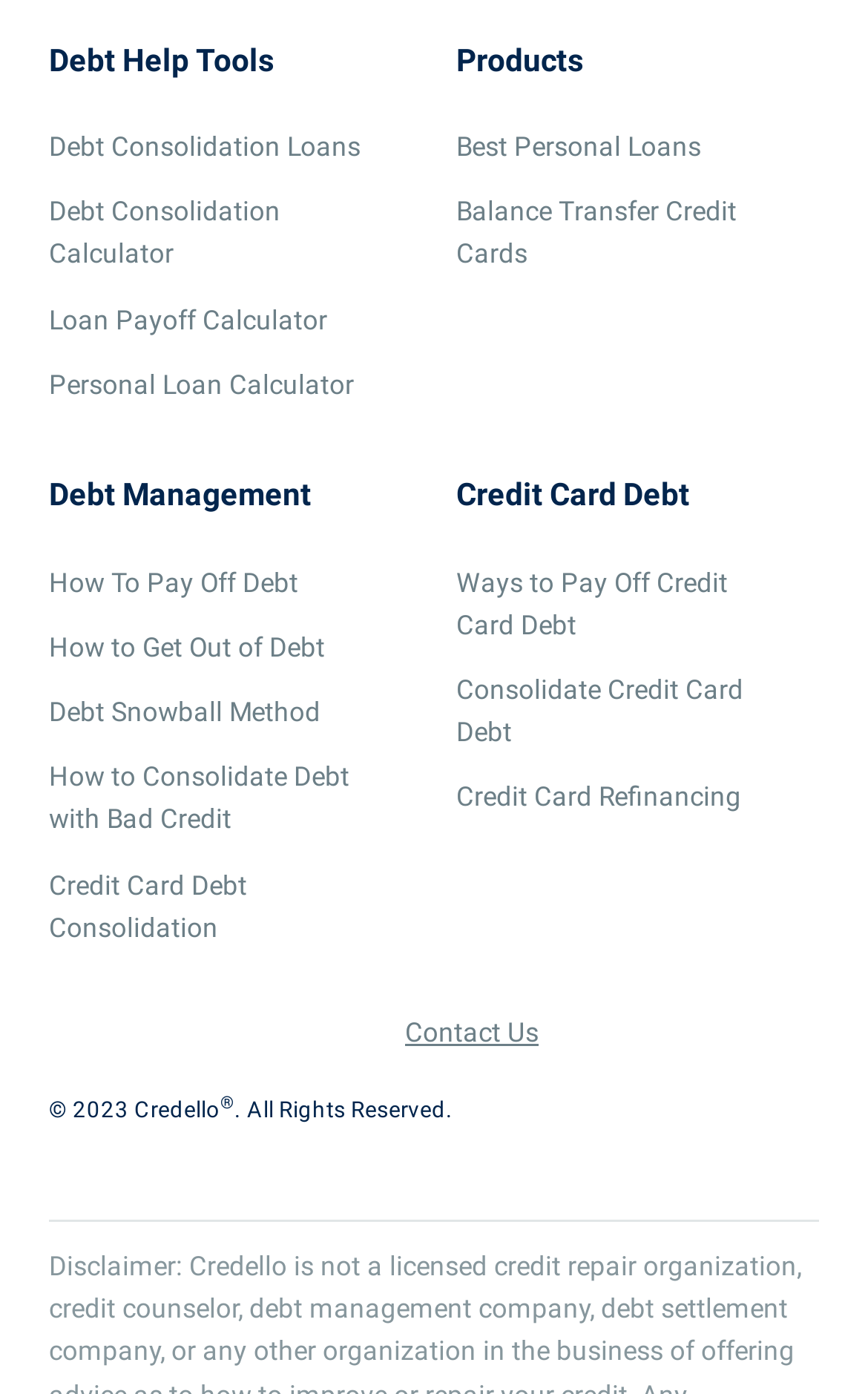Identify the bounding box coordinates of the clickable region required to complete the instruction: "Learn about How To Pay Off Debt". The coordinates should be given as four float numbers within the range of 0 and 1, i.e., [left, top, right, bottom].

[0.056, 0.403, 0.441, 0.434]